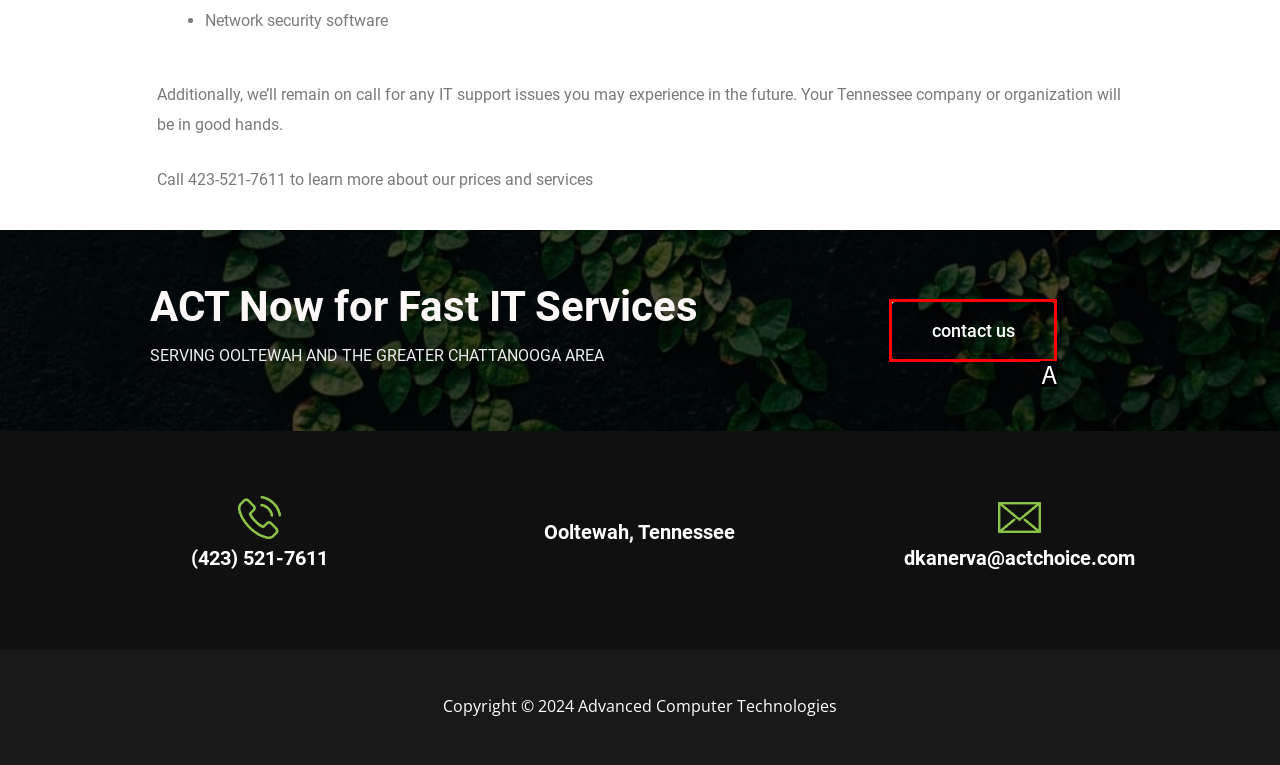Match the option to the description: contact us
State the letter of the correct option from the available choices.

A